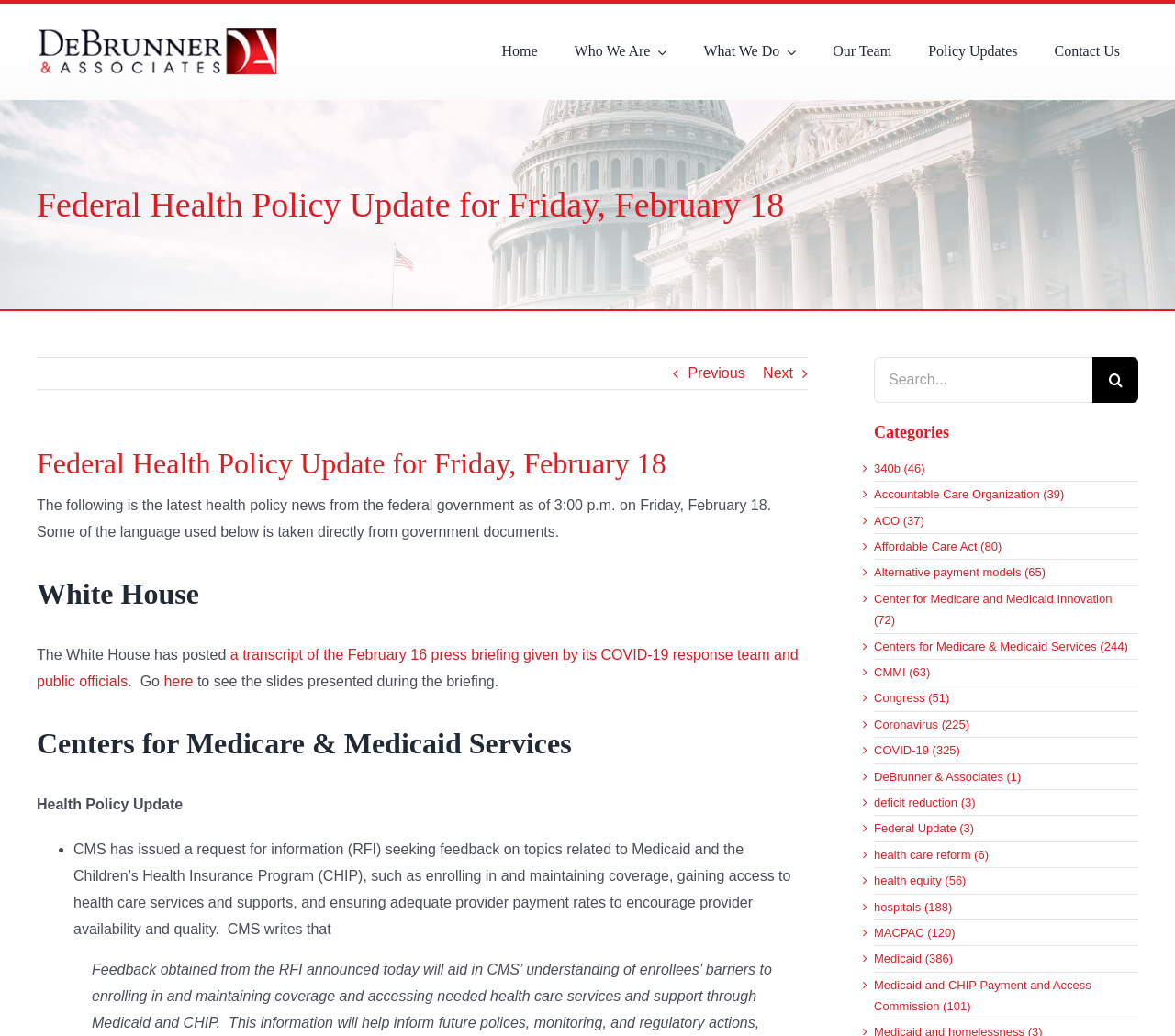Answer this question in one word or a short phrase: What is the topic of the press briefing?

COVID-19